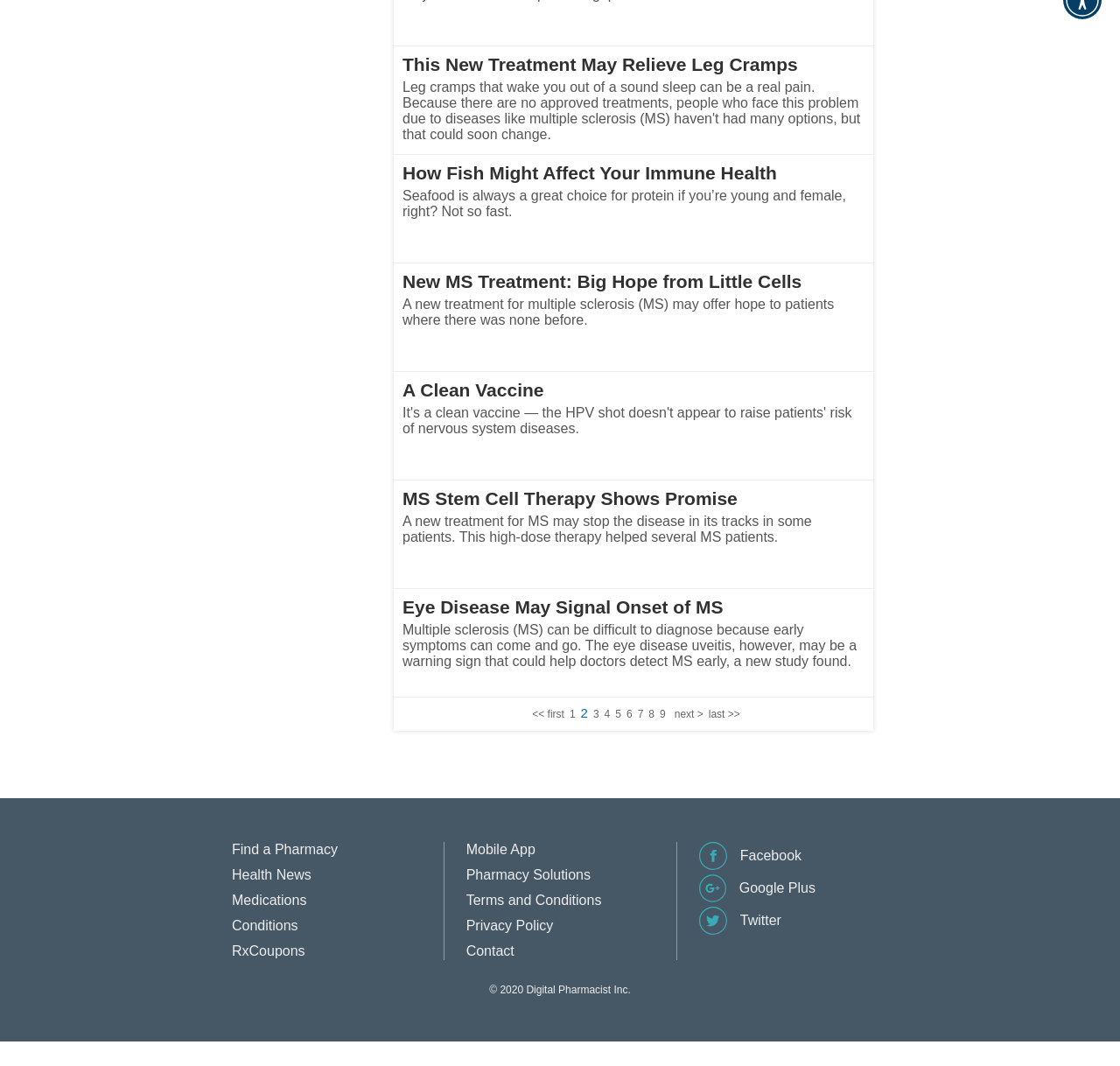Using the element description provided, determine the bounding box coordinates in the format (top-left x, top-left y, bottom-right x, bottom-right y). Ensure that all values are floating point numbers between 0 and 1. Element description: Health News

[0.207, 0.814, 0.278, 0.828]